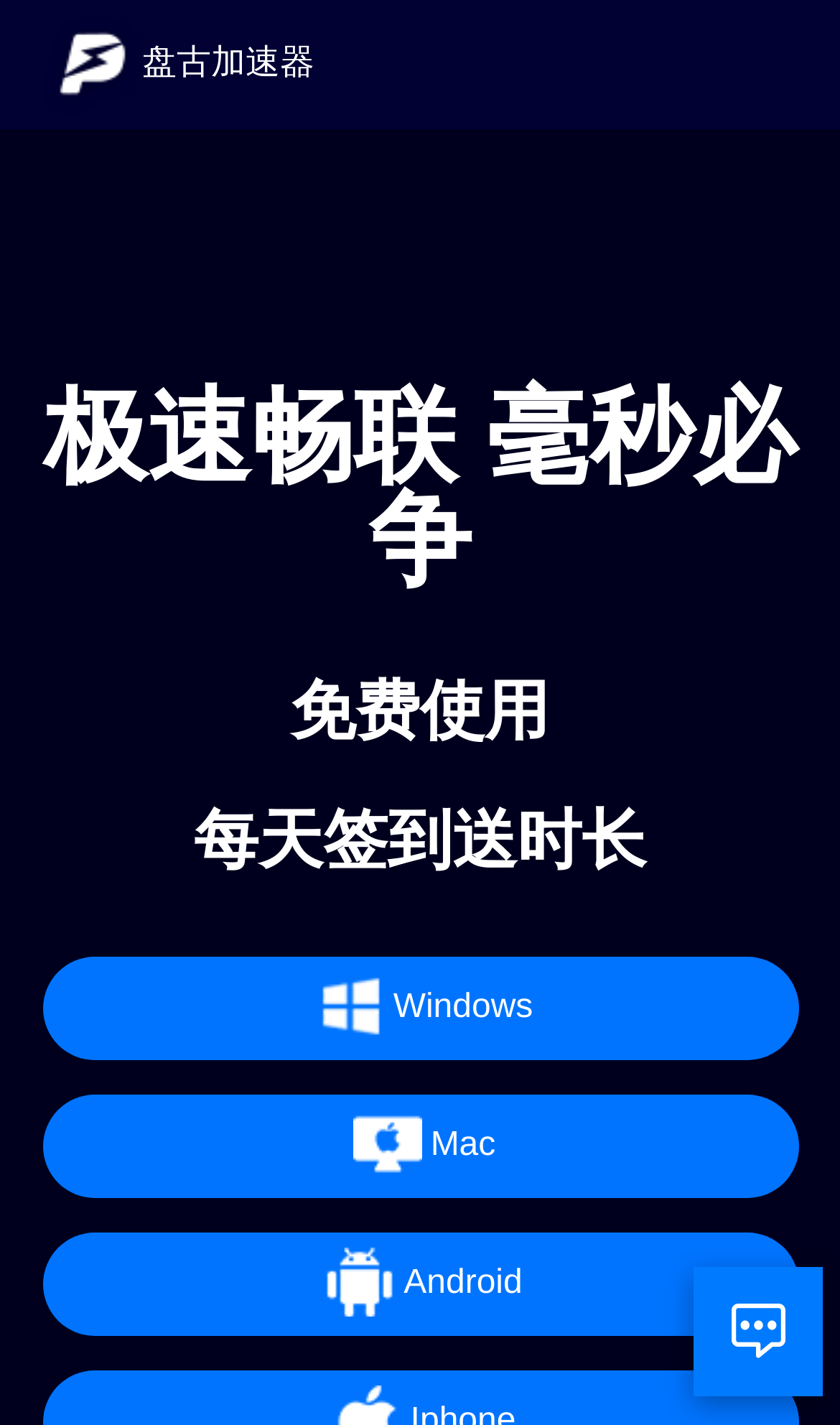Given the element description, predict the bounding box coordinates in the format (top-left x, top-left y, bottom-right x, bottom-right y), using floating point numbers between 0 and 1: Windows

[0.05, 0.671, 0.95, 0.743]